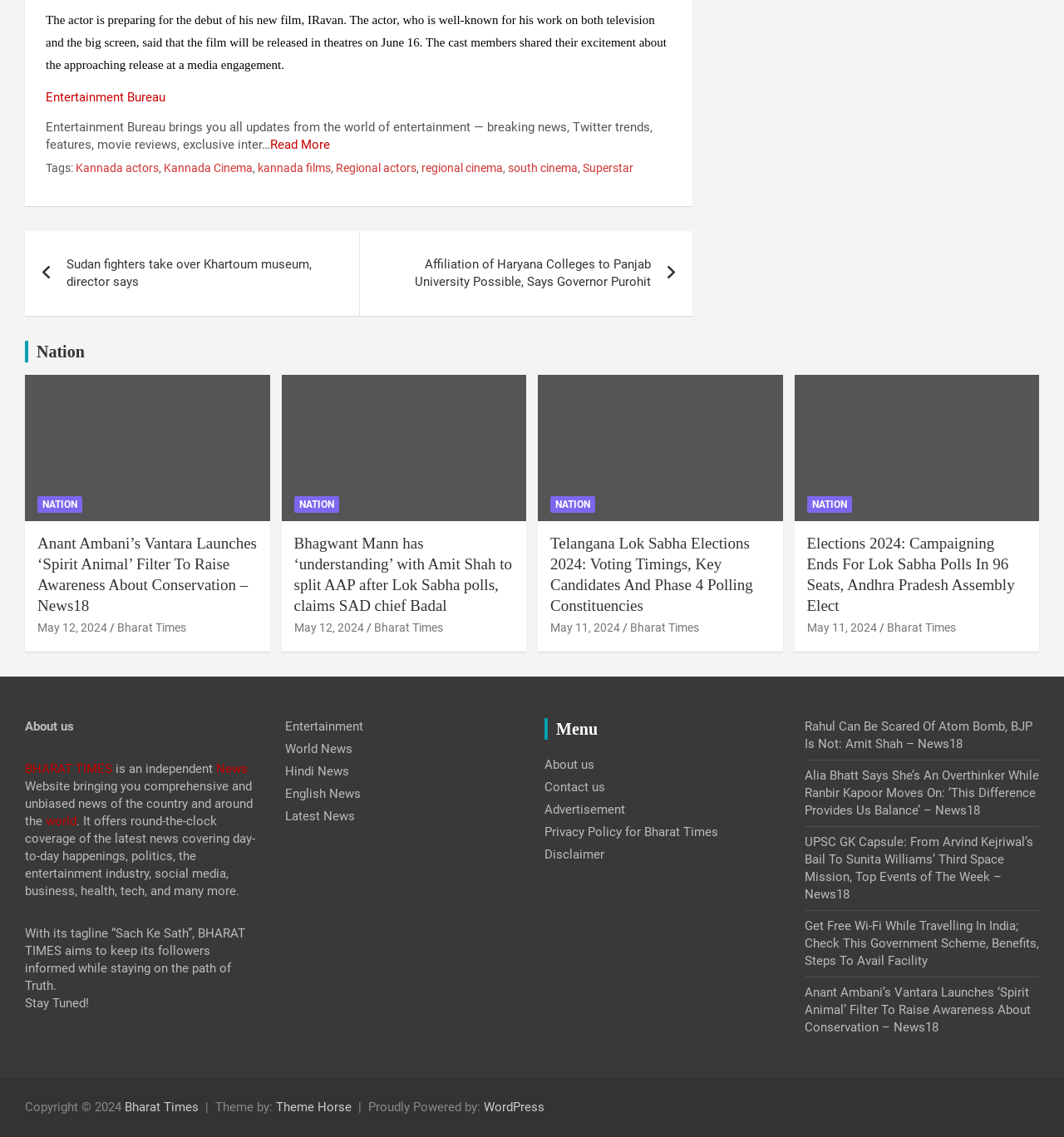What is the tagline of Bharat Times?
Refer to the image and provide a detailed answer to the question.

The tagline of Bharat Times can be found in the 'About us' section, where it is mentioned as 'Sach Ke Sath', which means 'With the Truth'.